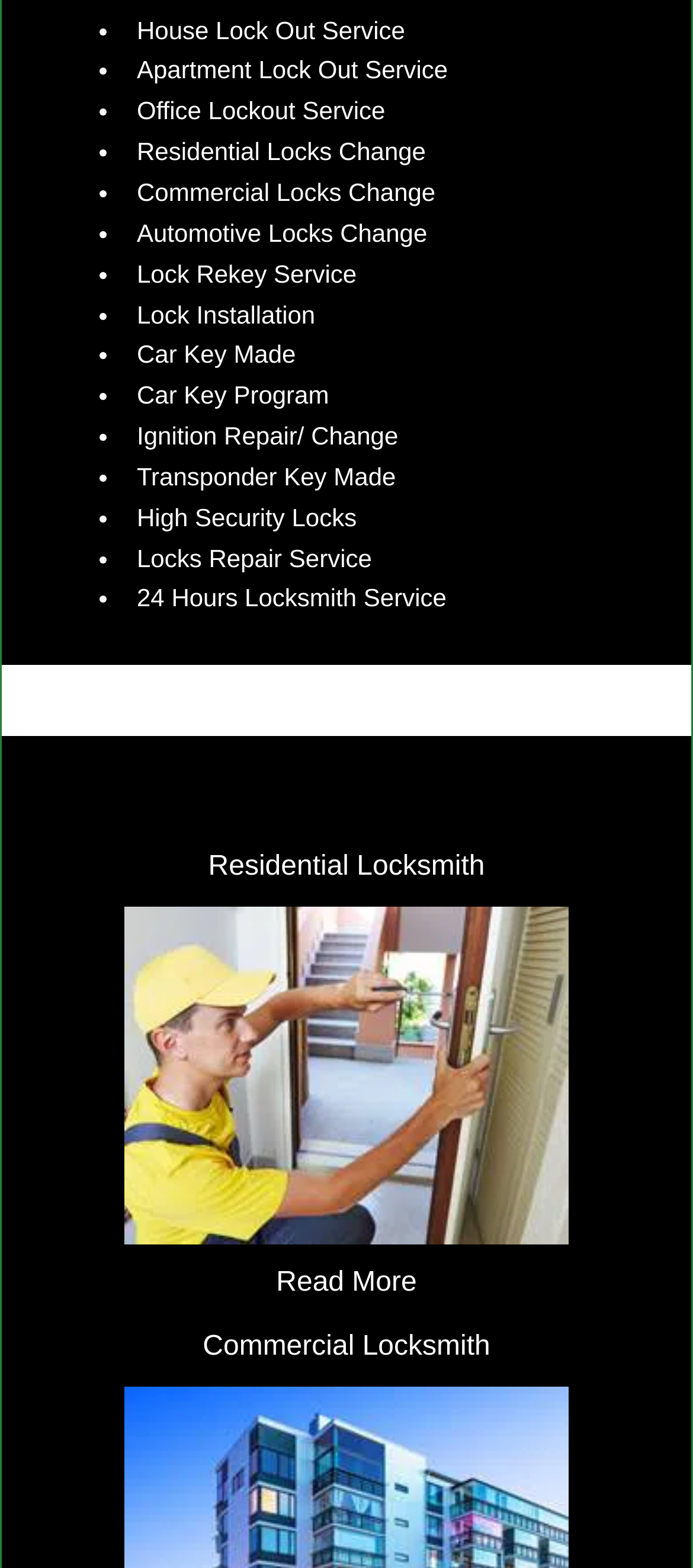Show the bounding box coordinates for the element that needs to be clicked to execute the following instruction: "Click on 'Residential Locksmith'". Provide the coordinates in the form of four float numbers between 0 and 1, i.e., [left, top, right, bottom].

[0.3, 0.543, 0.7, 0.563]